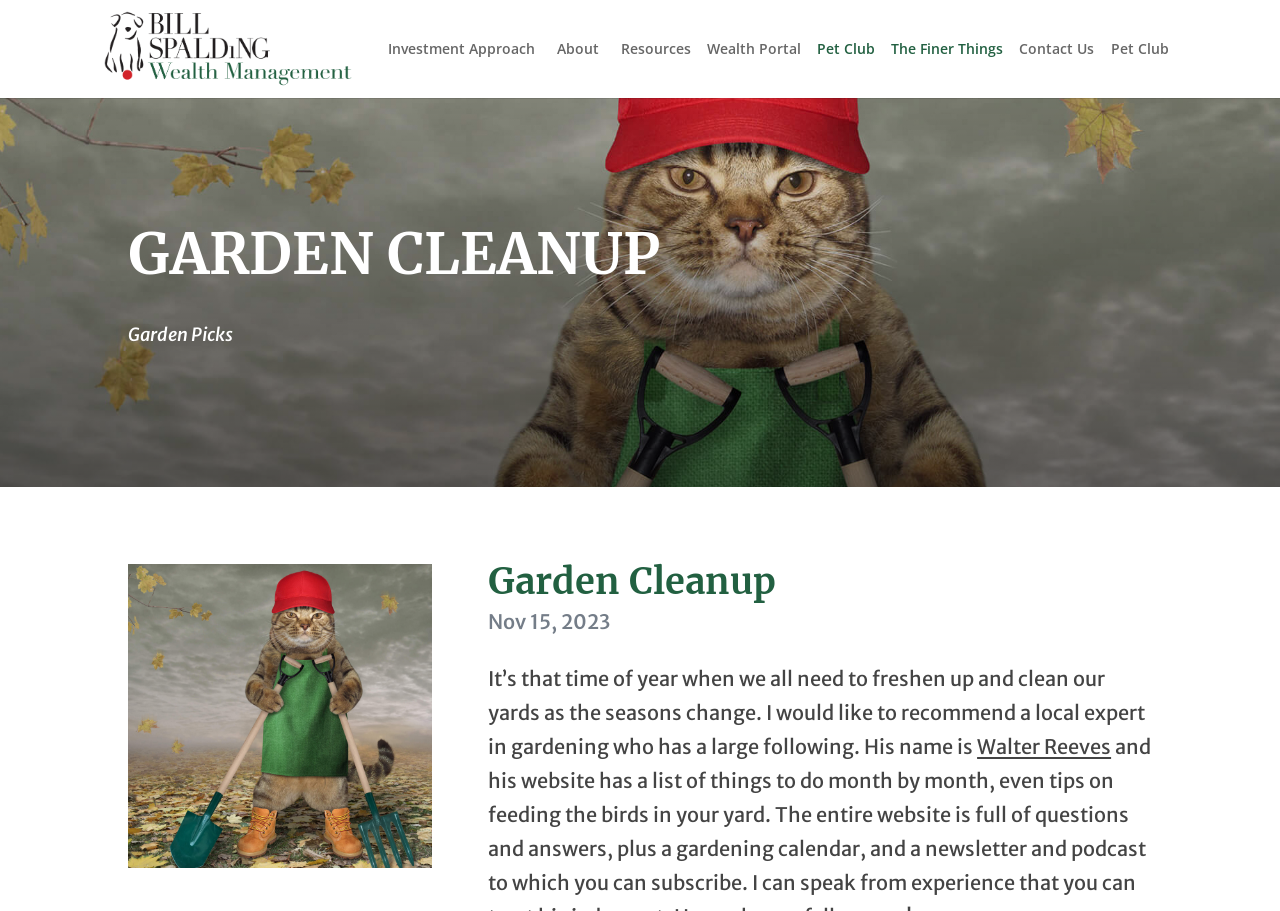Please identify the bounding box coordinates of the region to click in order to complete the given instruction: "learn about Walter Reeves". The coordinates should be four float numbers between 0 and 1, i.e., [left, top, right, bottom].

[0.763, 0.805, 0.868, 0.833]